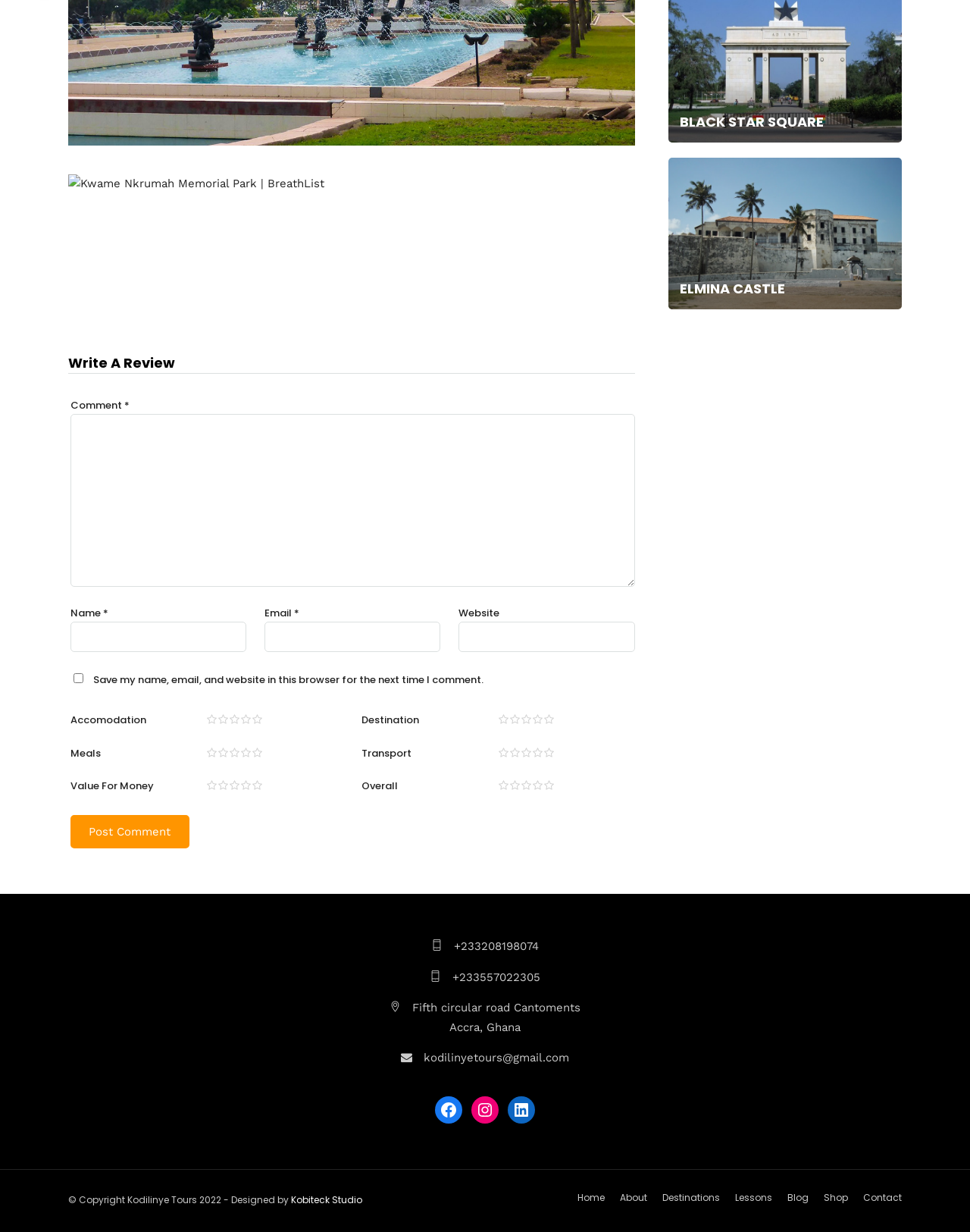Given the description parent_node: Name * name="author", predict the bounding box coordinates of the UI element. Ensure the coordinates are in the format (top-left x, top-left y, bottom-right x, bottom-right y) and all values are between 0 and 1.

[0.072, 0.505, 0.254, 0.529]